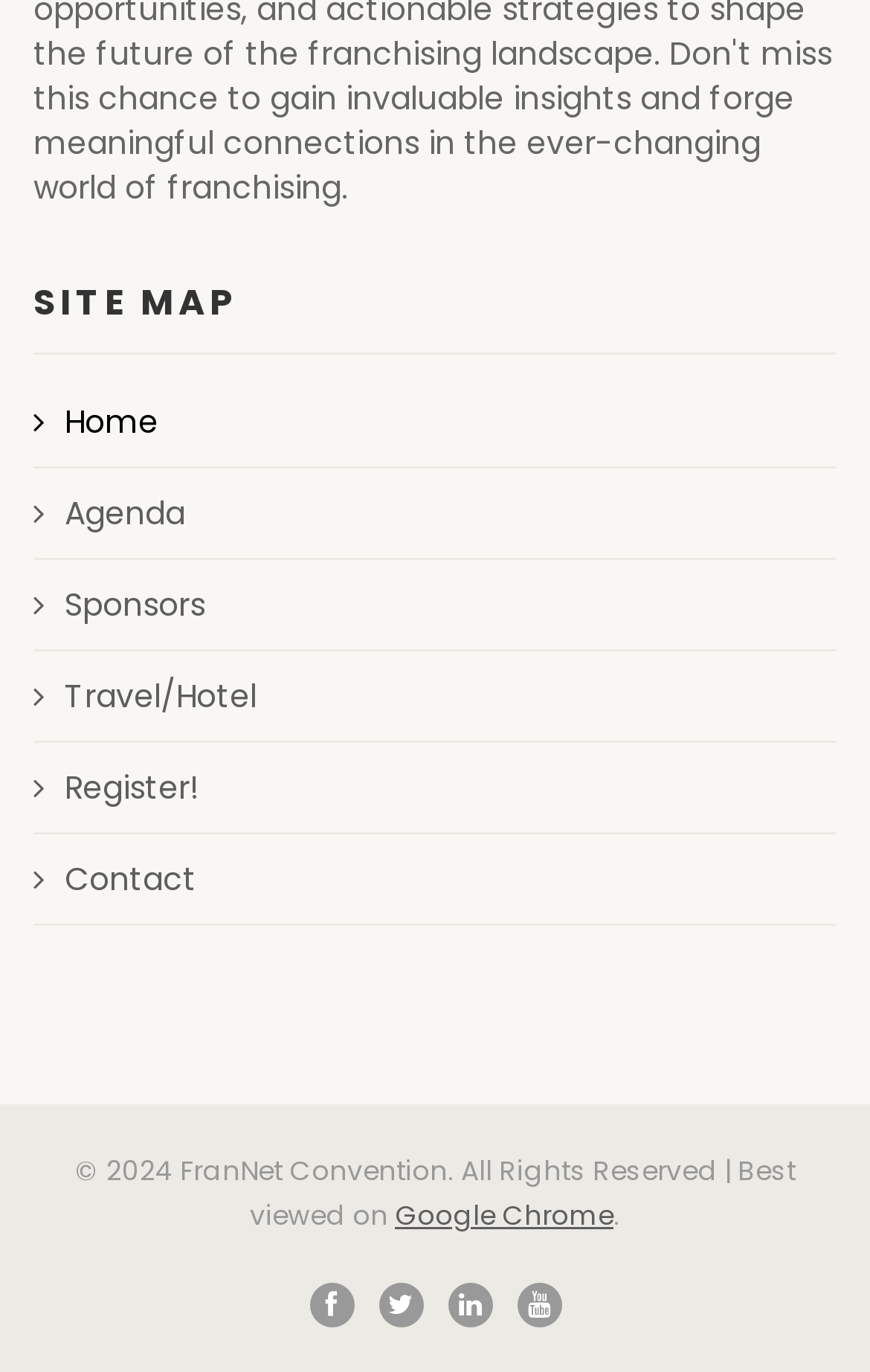Provide a brief response to the question below using a single word or phrase: 
What is the recommended browser?

Google Chrome